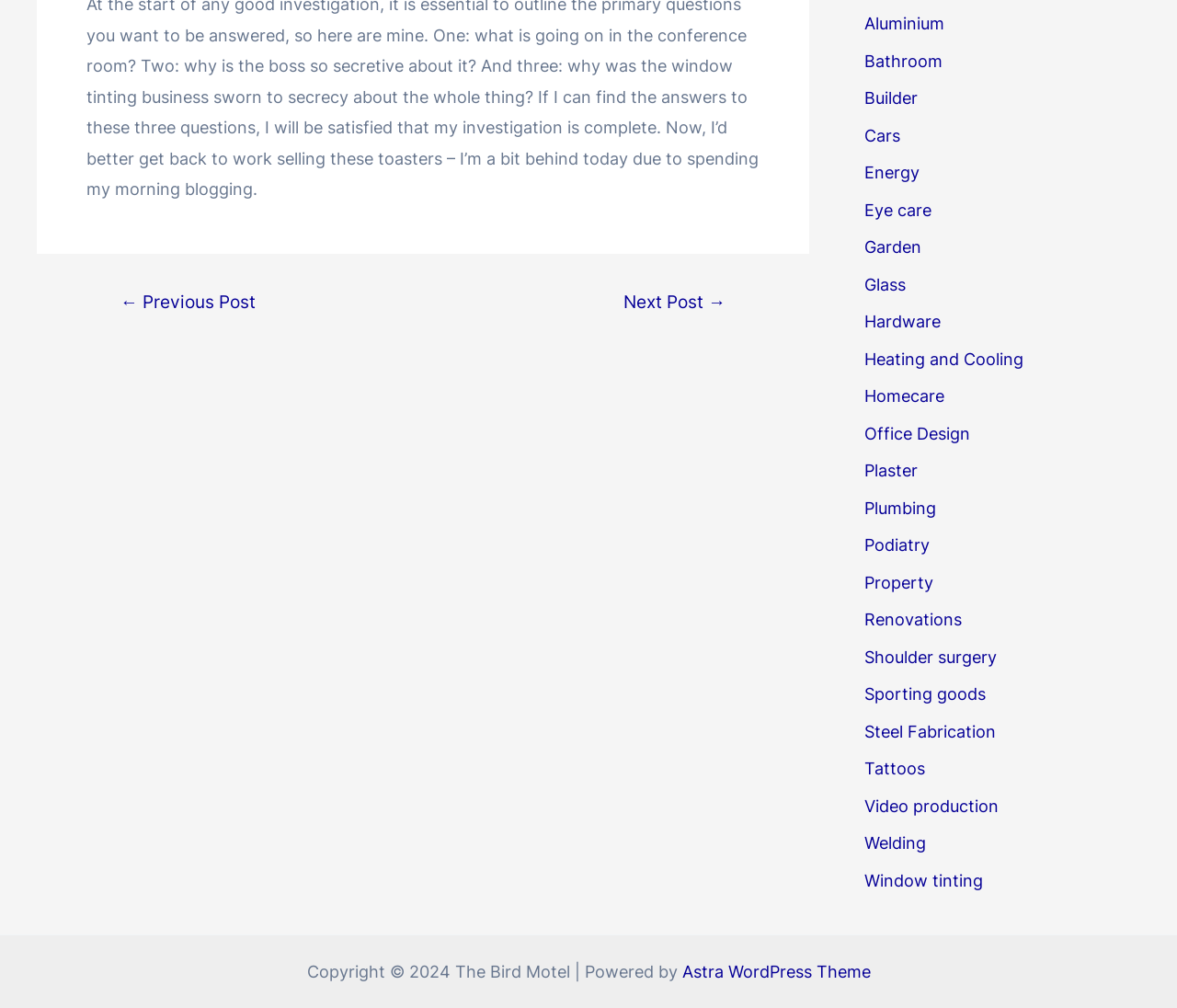Give a one-word or one-phrase response to the question:
What is the position of the navigation section on the webpage?

Top